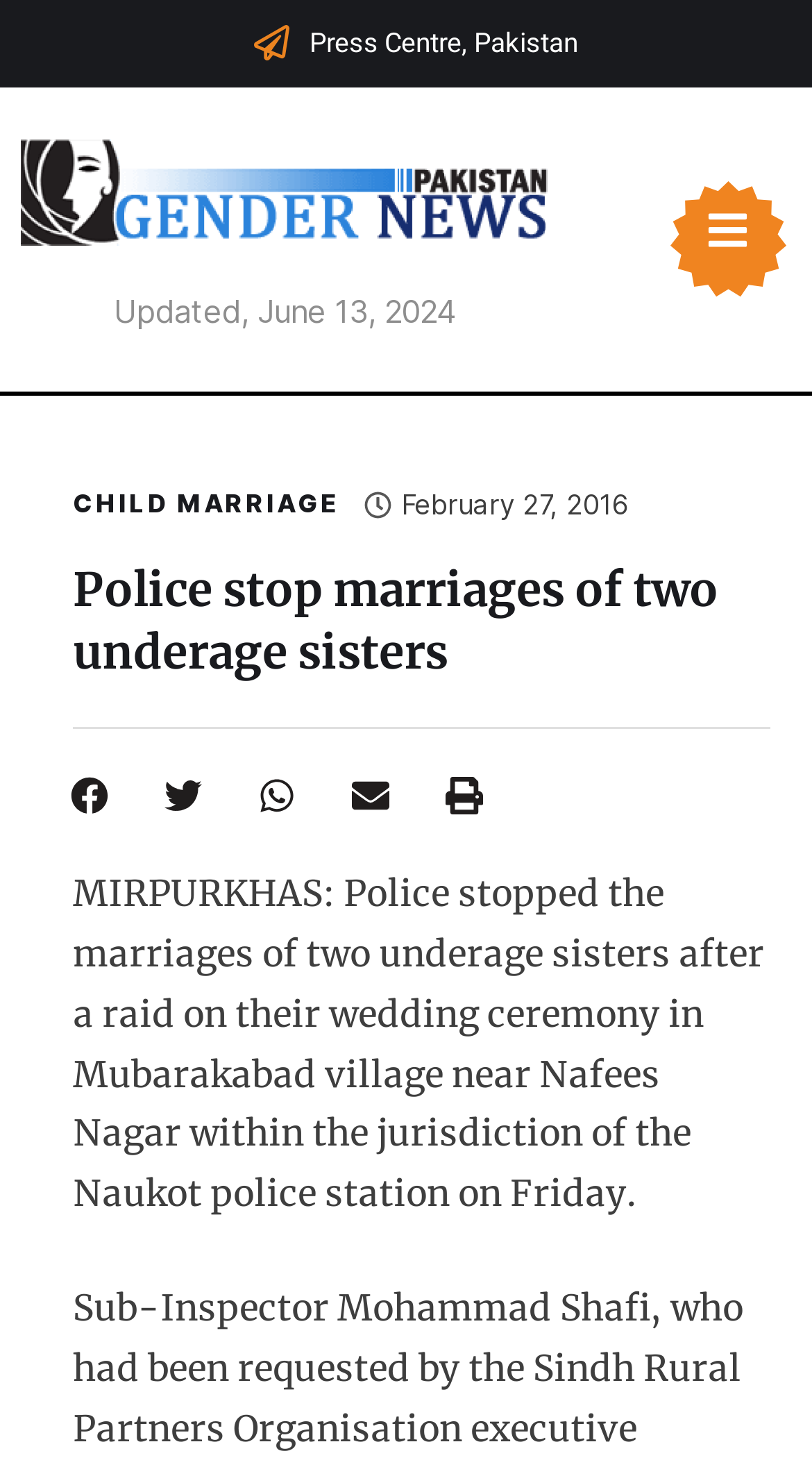Could you provide the bounding box coordinates for the portion of the screen to click to complete this instruction: "Visit the 'Press Centre, Pakistan' page"?

[0.381, 0.018, 0.712, 0.04]